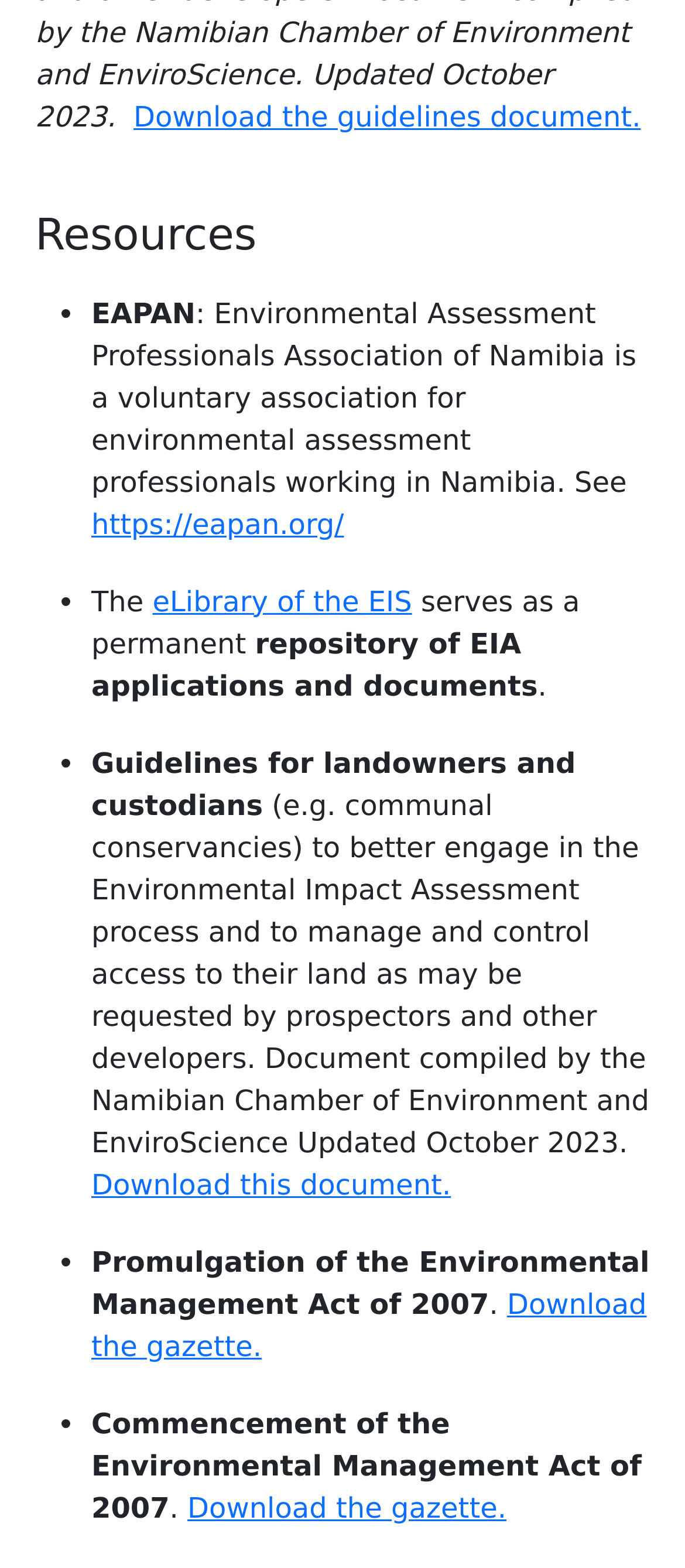Calculate the bounding box coordinates for the UI element based on the following description: "eLibrary of the EIS". Ensure the coordinates are four float numbers between 0 and 1, i.e., [left, top, right, bottom].

[0.223, 0.373, 0.601, 0.394]